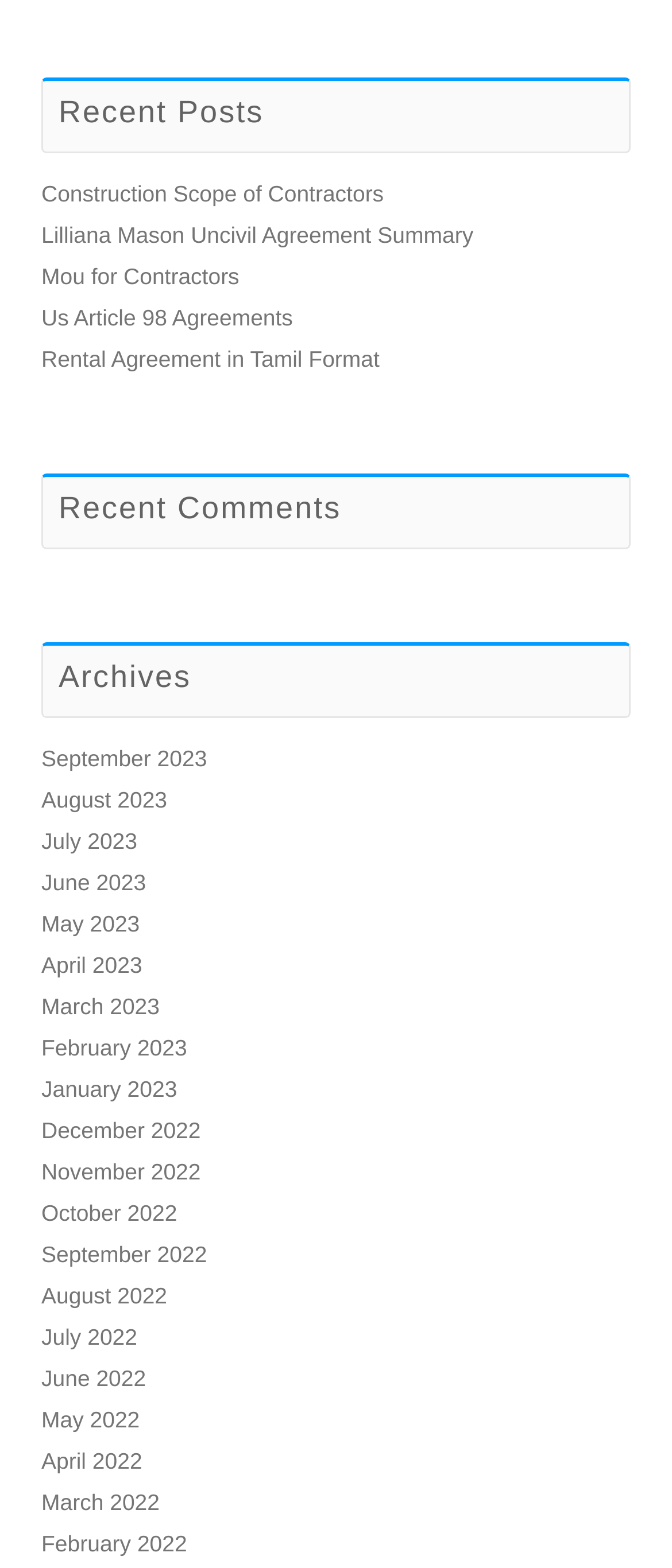Given the description Lilliana Mason Uncivil Agreement Summary, predict the bounding box coordinates of the UI element. Ensure the coordinates are in the format (top-left x, top-left y, bottom-right x, bottom-right y) and all values are between 0 and 1.

[0.062, 0.141, 0.704, 0.158]